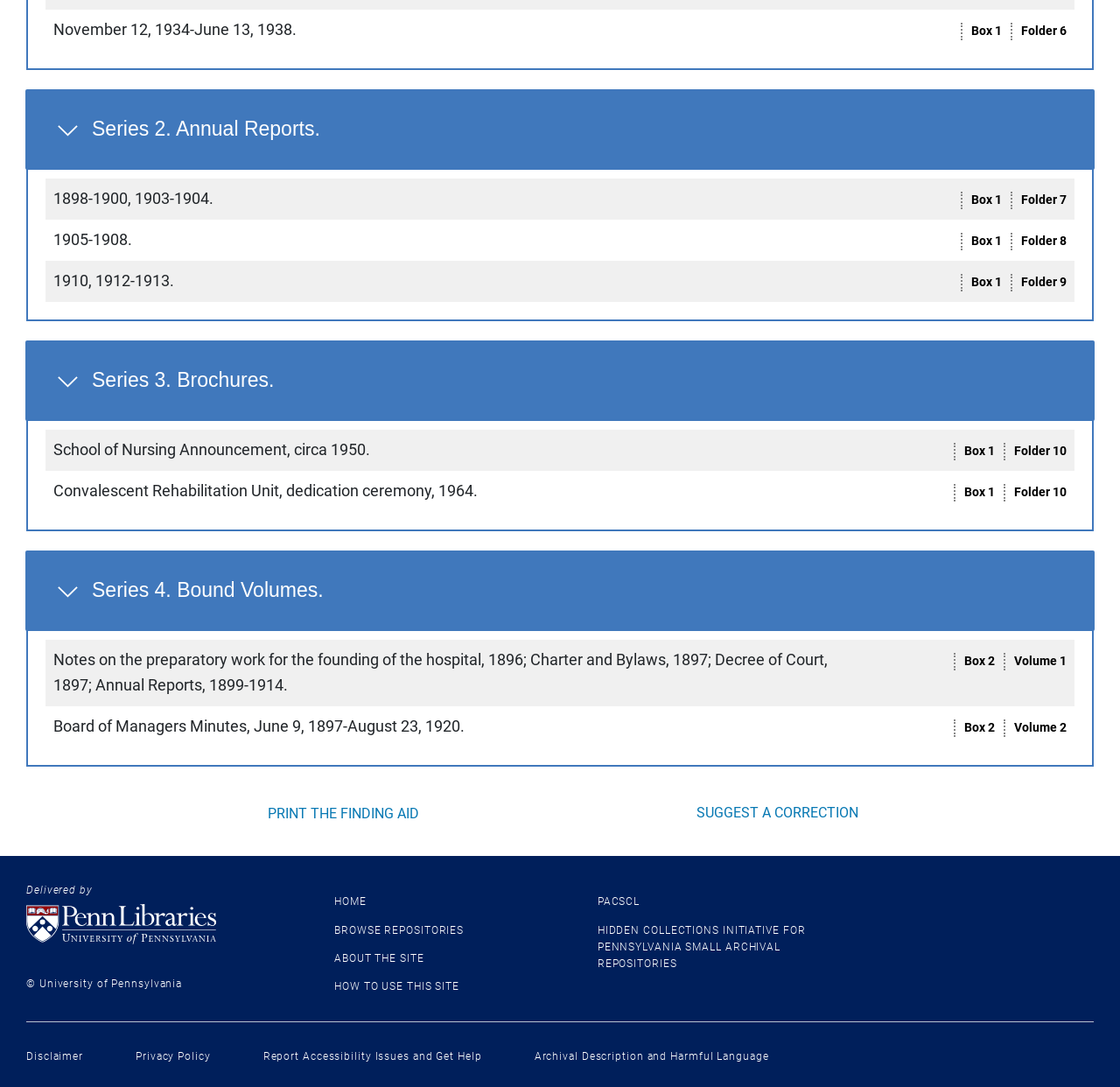Can you identify the bounding box coordinates of the clickable region needed to carry out this instruction: 'Click PRINT THE FINDING AID'? The coordinates should be four float numbers within the range of 0 to 1, stated as [left, top, right, bottom].

[0.234, 0.737, 0.379, 0.76]